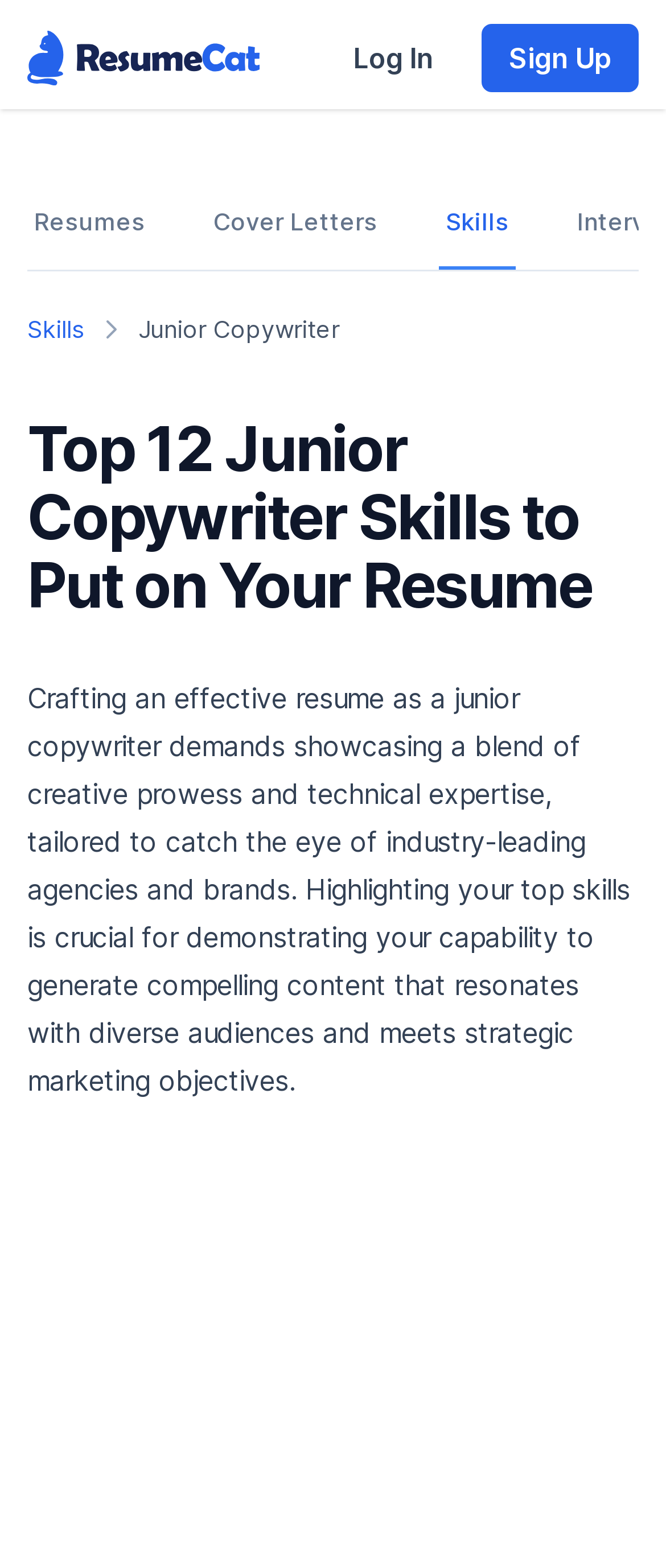Provide a brief response to the question below using a single word or phrase: 
How many navigation menus are there?

2